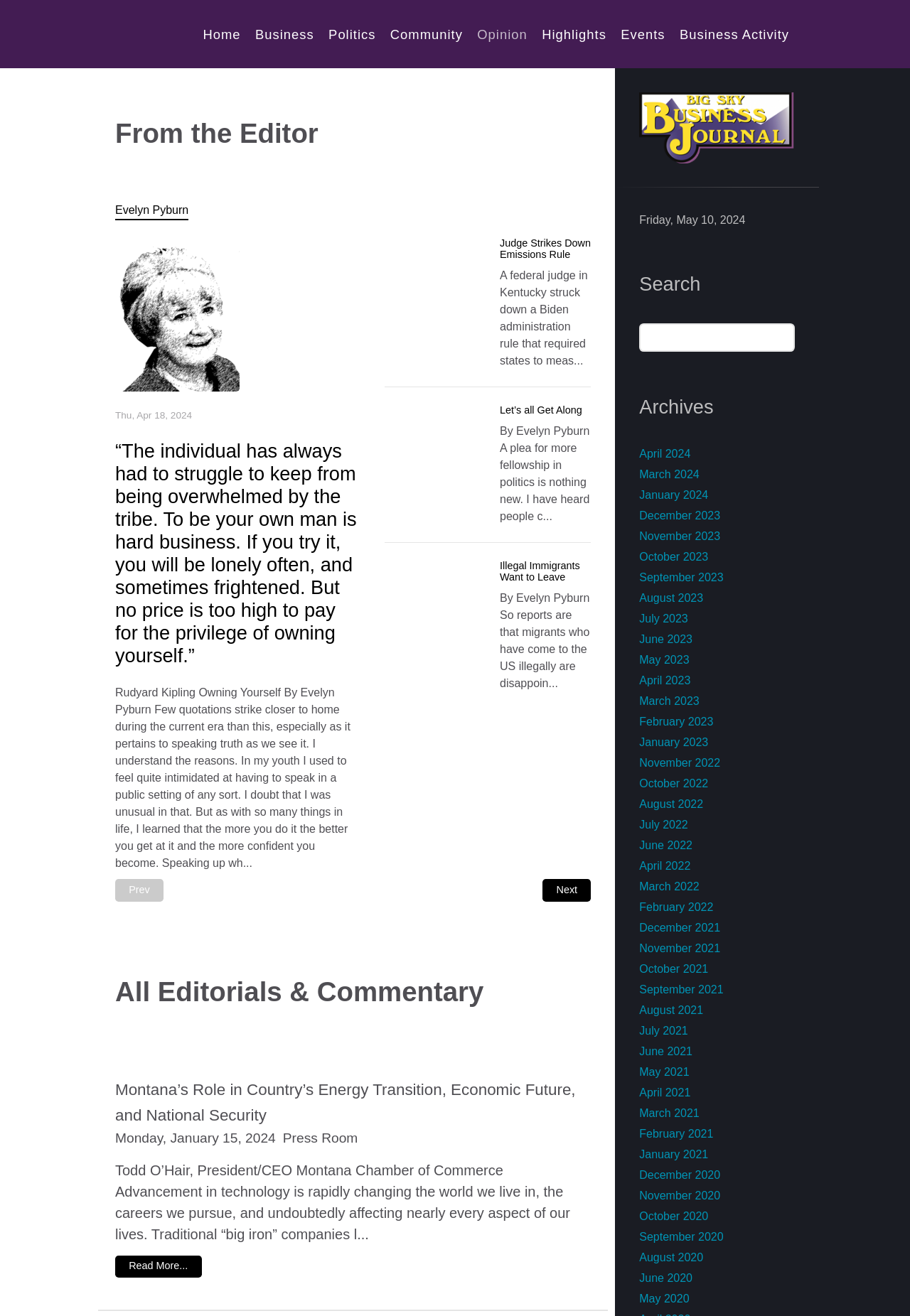Please predict the bounding box coordinates (top-left x, top-left y, bottom-right x, bottom-right y) for the UI element in the screenshot that fits the description: Opinion

[0.518, 0.018, 0.586, 0.033]